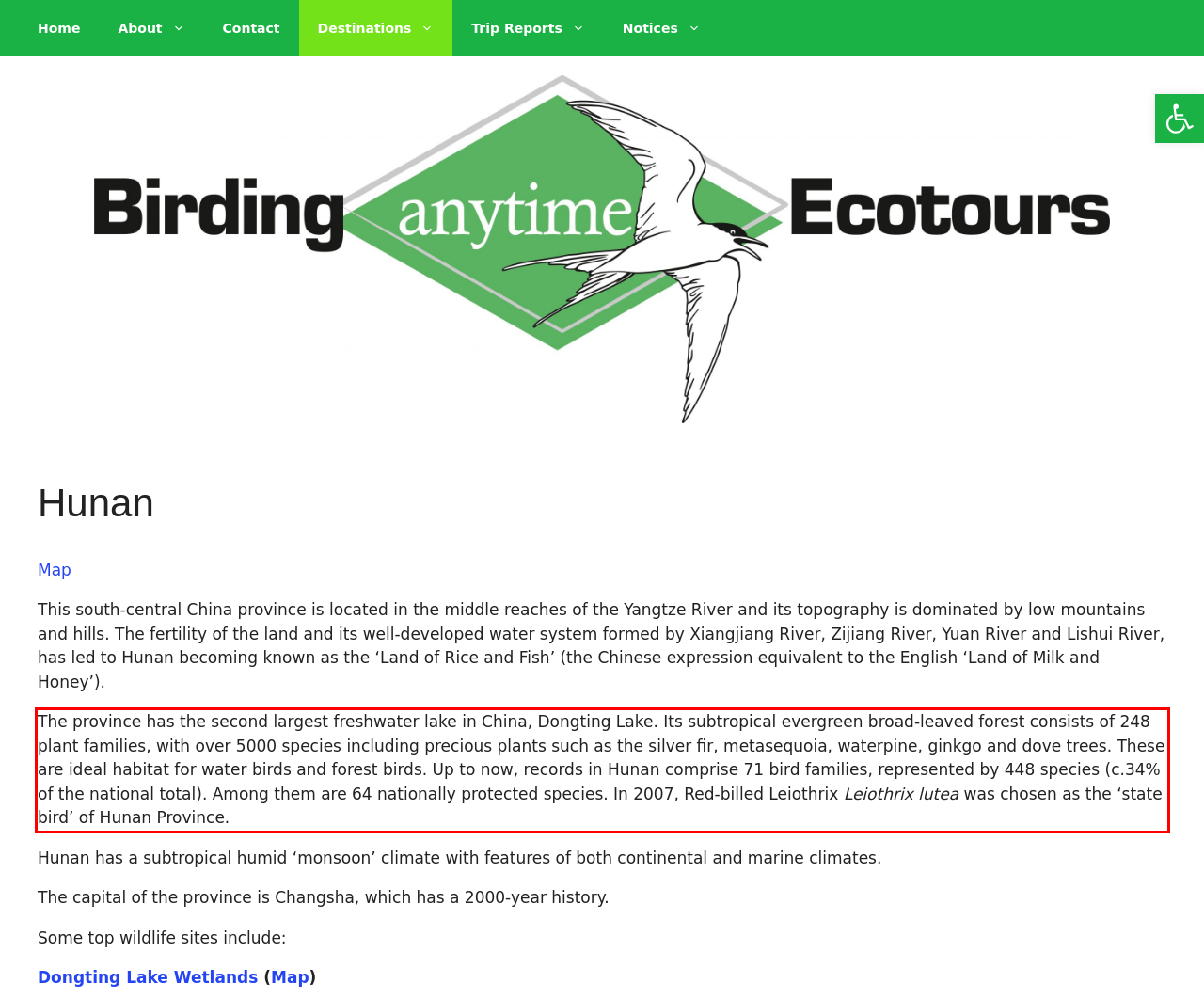Given a screenshot of a webpage containing a red rectangle bounding box, extract and provide the text content found within the red bounding box.

The province has the second largest freshwater lake in China, Dongting Lake. Its subtropical evergreen broad-leaved forest consists of 248 plant families, with over 5000 species including precious plants such as the silver fir, metasequoia, waterpine, ginkgo and dove trees. These are ideal habitat for water birds and forest birds. Up to now, records in Hunan comprise 71 bird families, represented by 448 species (c.34% of the national total). Among them are 64 nationally protected species. In 2007, Red-billed Leiothrix Leiothrix lutea was chosen as the ‘state bird’ of Hunan Province.